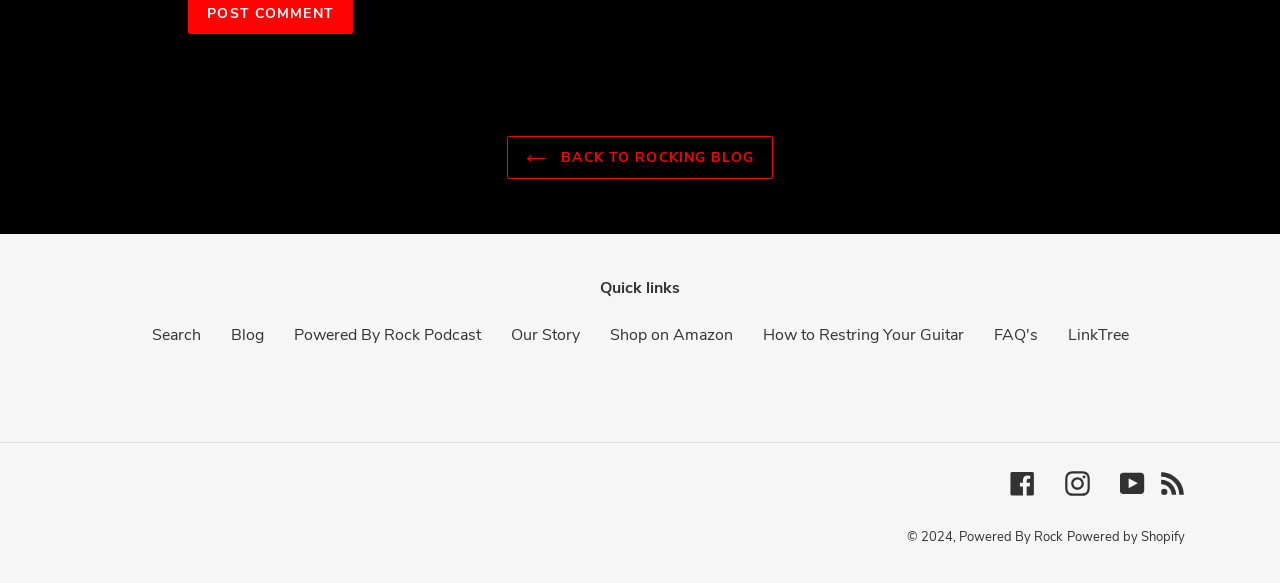Please find the bounding box coordinates for the clickable element needed to perform this instruction: "follow on facebook".

[0.789, 0.807, 0.809, 0.851]